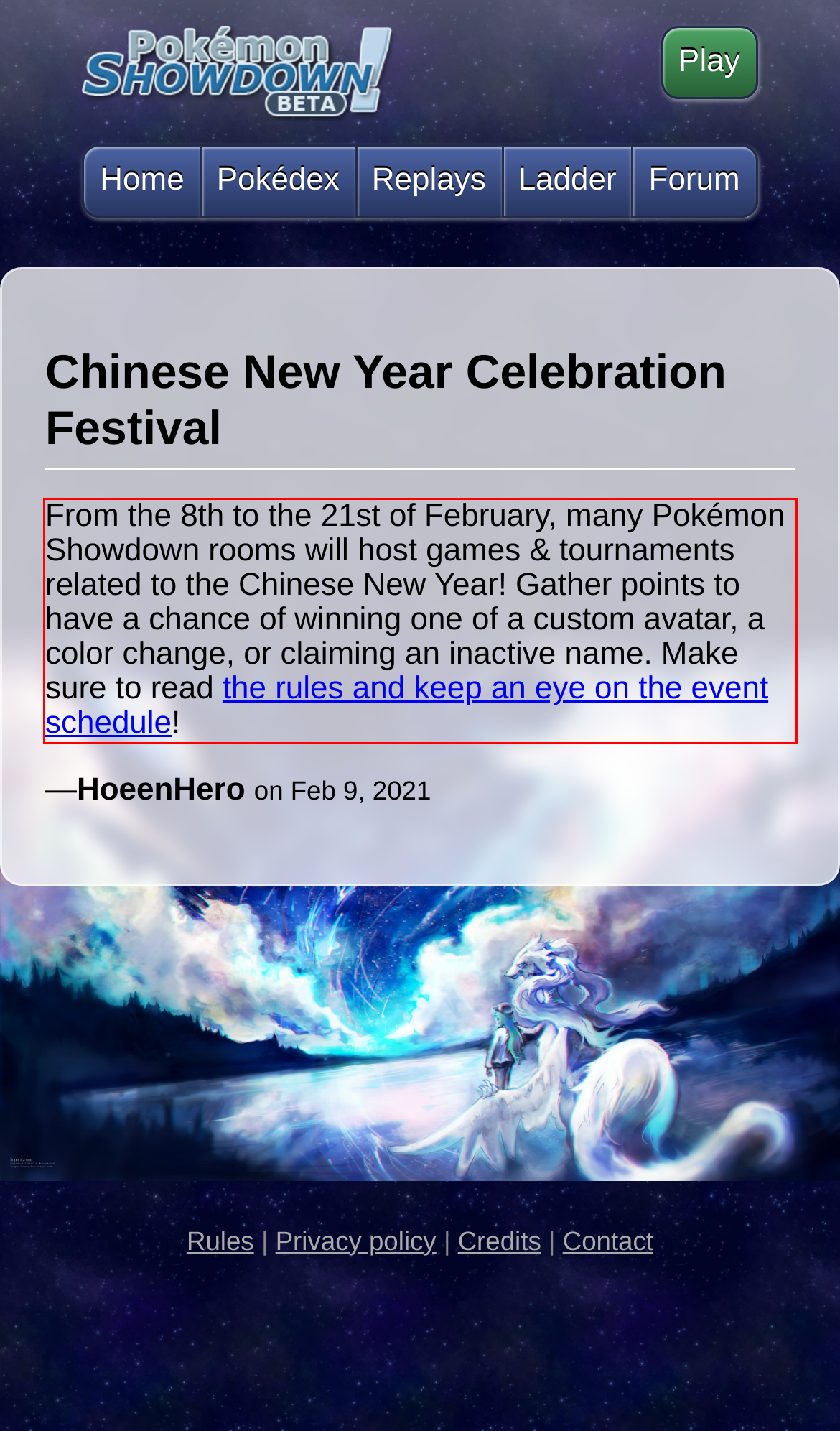Please perform OCR on the UI element surrounded by the red bounding box in the given webpage screenshot and extract its text content.

From the 8th to the 21st of February, many Pokémon Showdown rooms will host games & tournaments related to the Chinese New Year! Gather points to have a chance of winning one of a custom avatar, a color change, or claiming an inactive name. Make sure to read the rules and keep an eye on the event schedule!